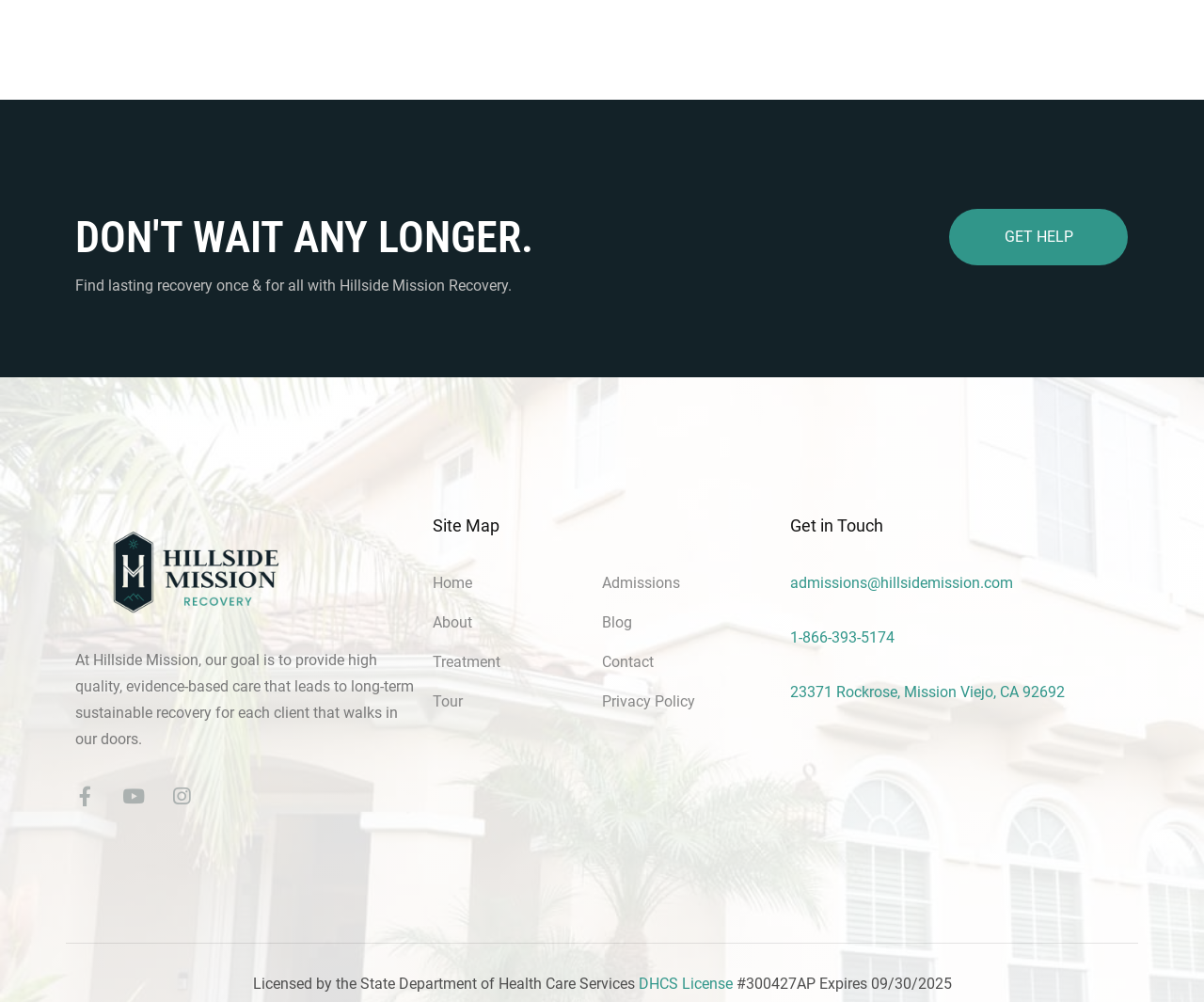What is the address of Hillside Mission?
Based on the image, provide a one-word or brief-phrase response.

23371 Rockrose, Mission Viejo, CA 92692